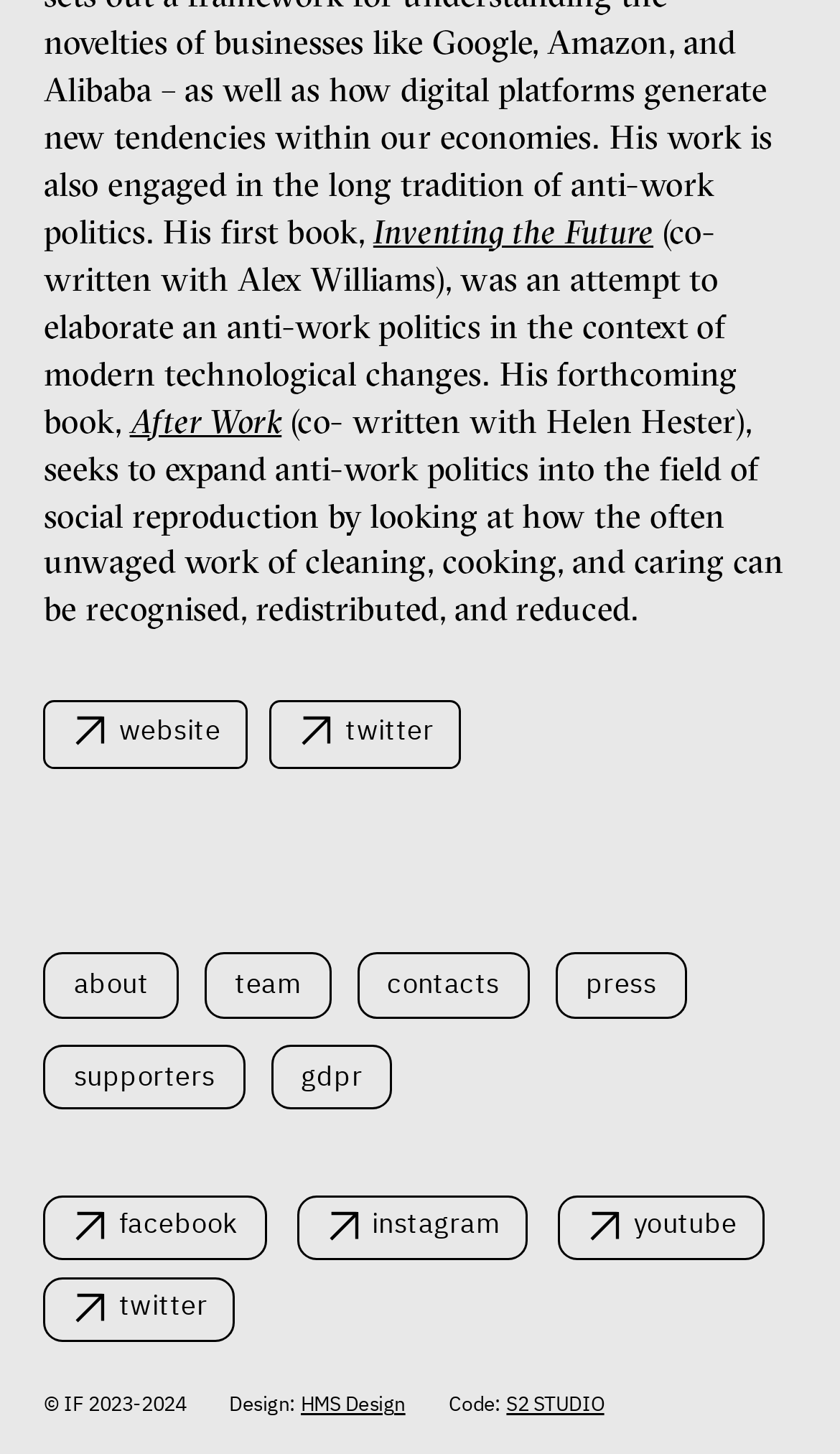Could you provide the bounding box coordinates for the portion of the screen to click to complete this instruction: "View Klára Šimáčková Laurenčíková's profile"?

[0.052, 0.119, 0.948, 0.303]